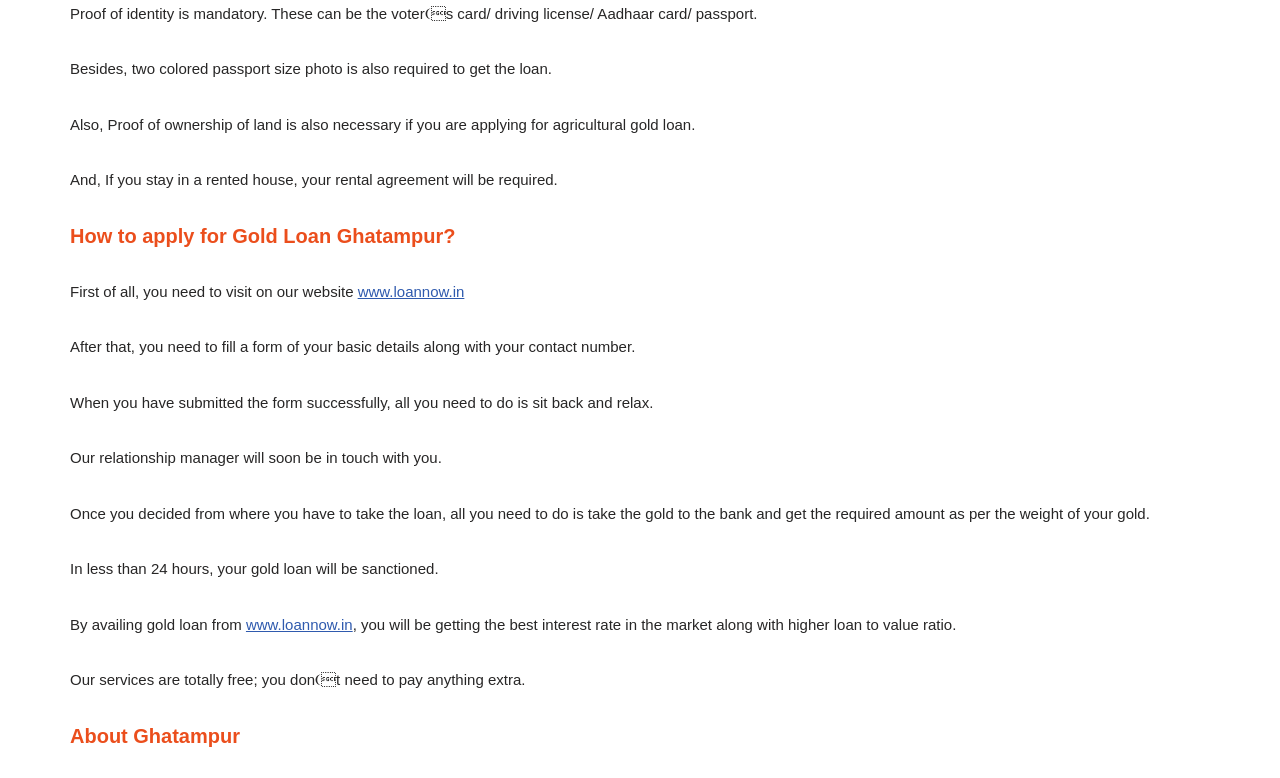Please provide a detailed answer to the question below by examining the image:
What is the next step after submitting the form?

After submitting the form with basic details and contact number, one needs to wait for the relationship manager to get in touch and guide through the further process of availing the gold loan.